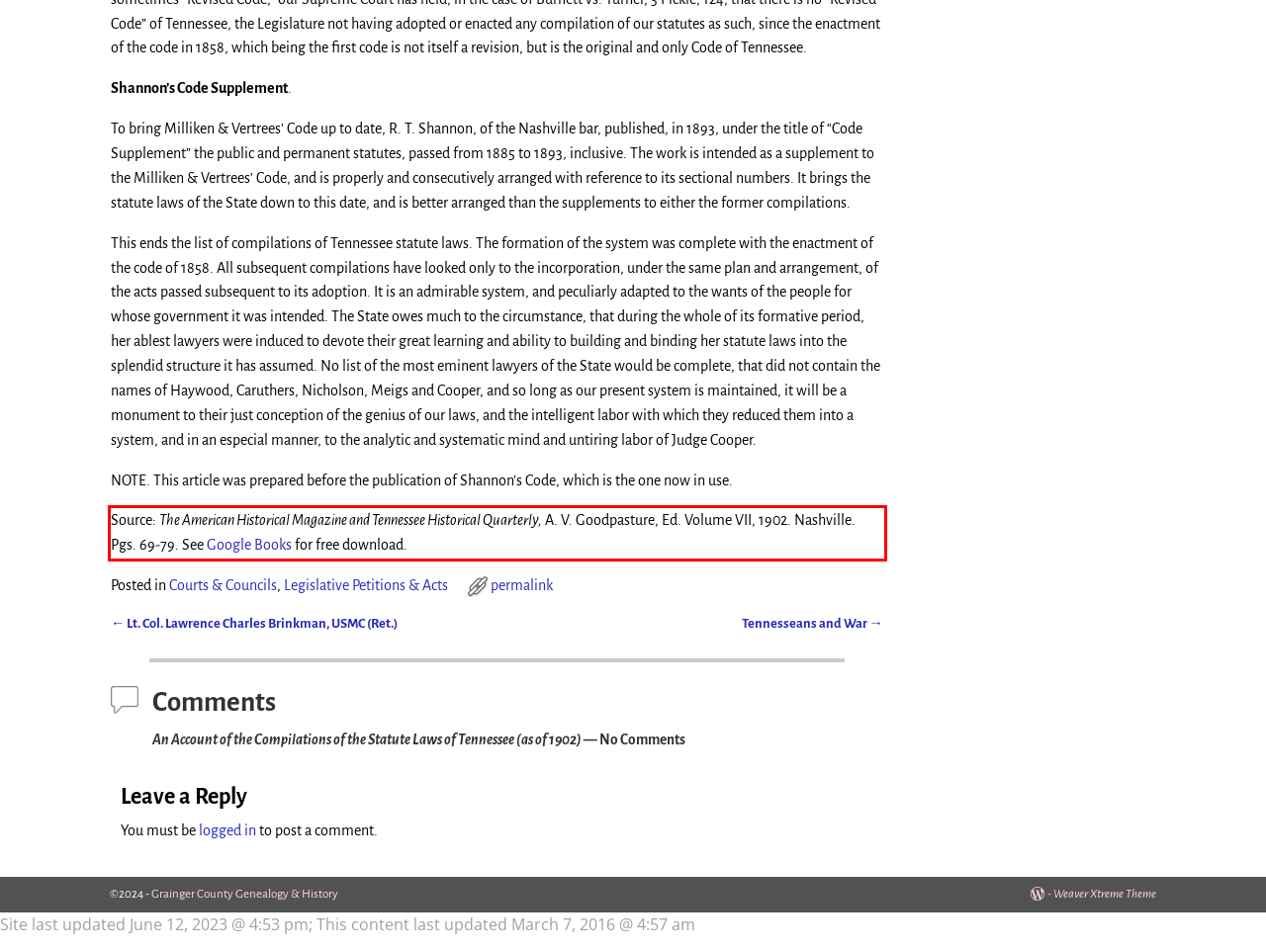From the provided screenshot, extract the text content that is enclosed within the red bounding box.

Source: The American Historical Magazine and Tennessee Historical Quarterly, A. V. Goodpasture, Ed. Volume VII, 1902. Nashville. Pgs. 69-79. See Google Books for free download.